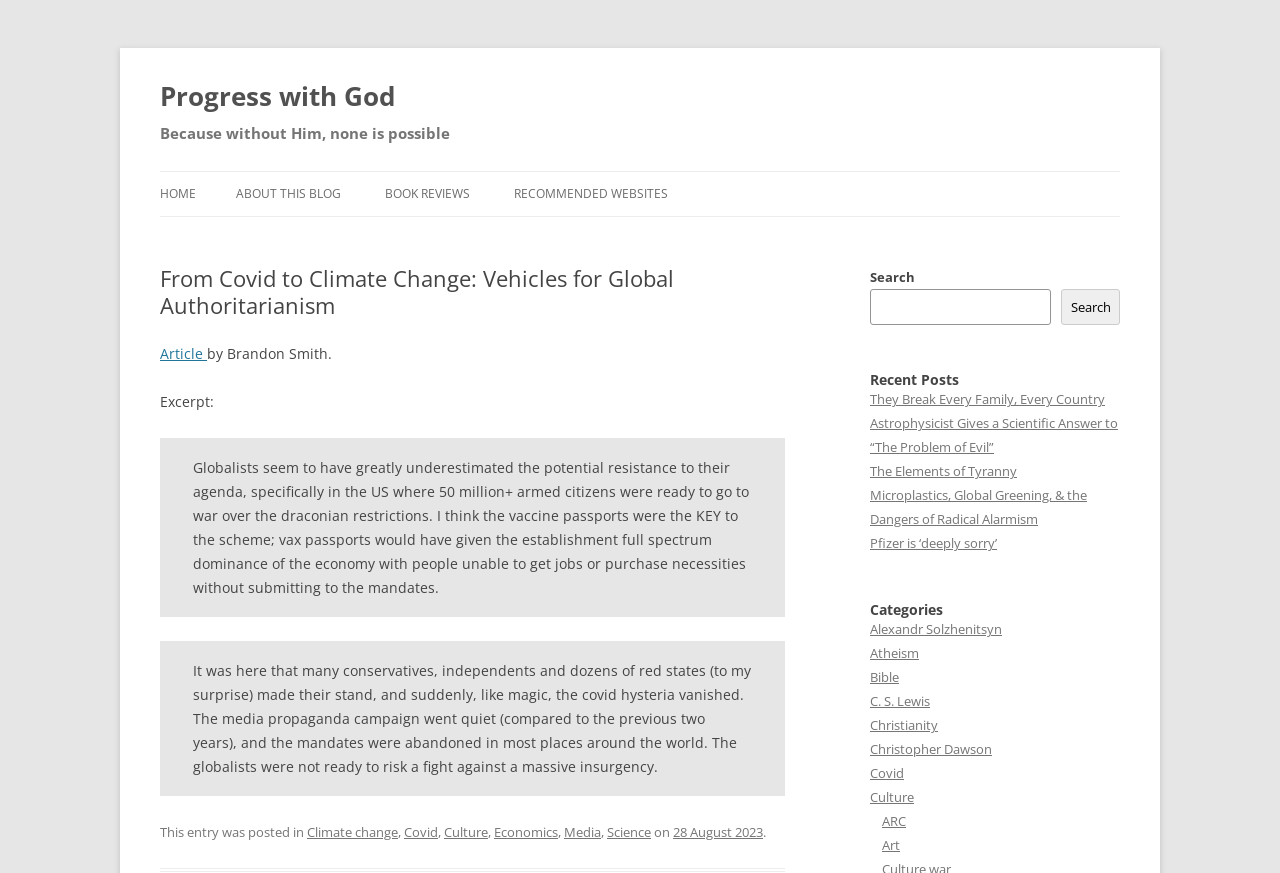Determine the bounding box coordinates of the clickable element necessary to fulfill the instruction: "Click the 'Covid' category". Provide the coordinates as four float numbers within the 0 to 1 range, i.e., [left, top, right, bottom].

[0.316, 0.943, 0.342, 0.964]